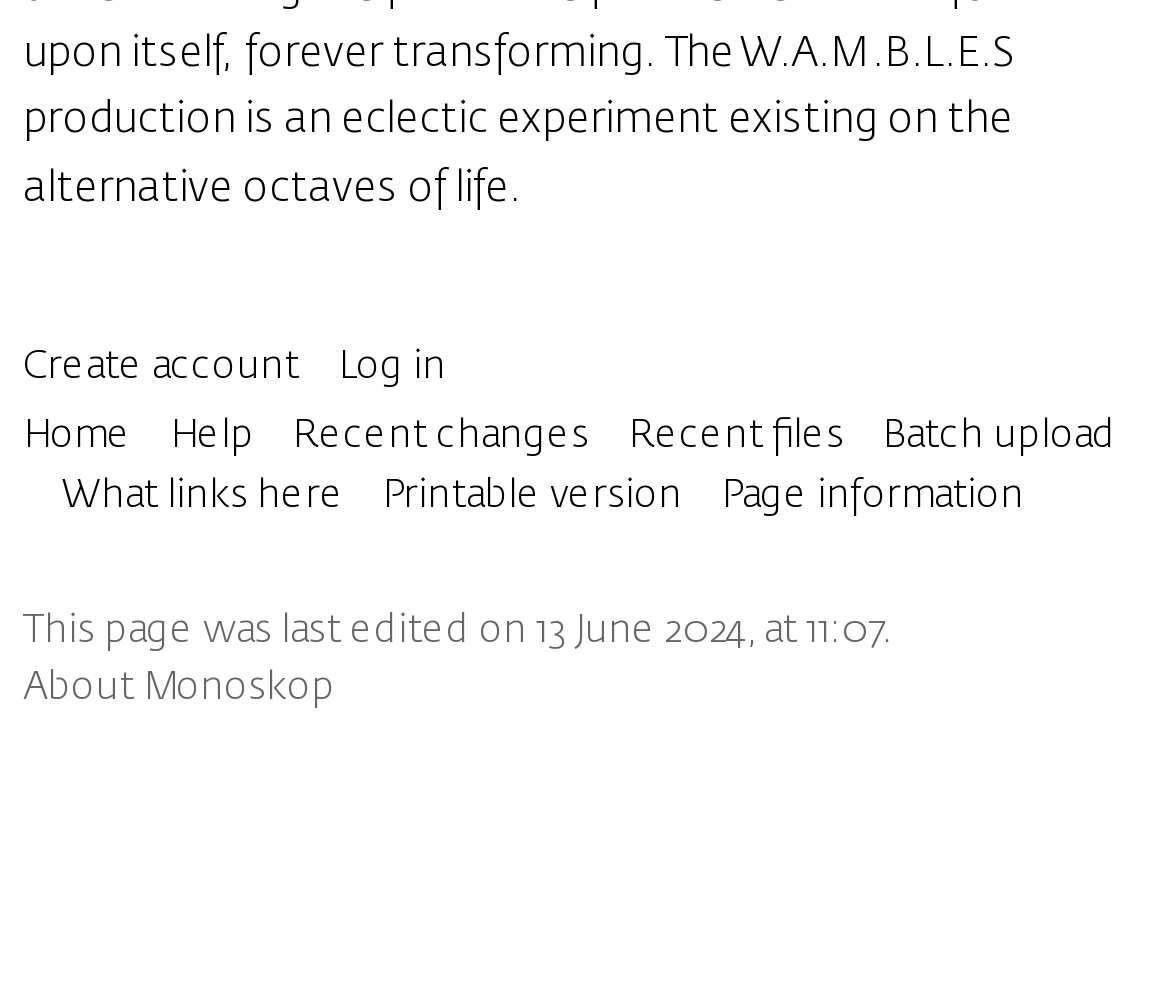Using the description: "Create account", determine the UI element's bounding box coordinates. Ensure the coordinates are in the format of four float numbers between 0 and 1, i.e., [left, top, right, bottom].

[0.02, 0.35, 0.256, 0.389]